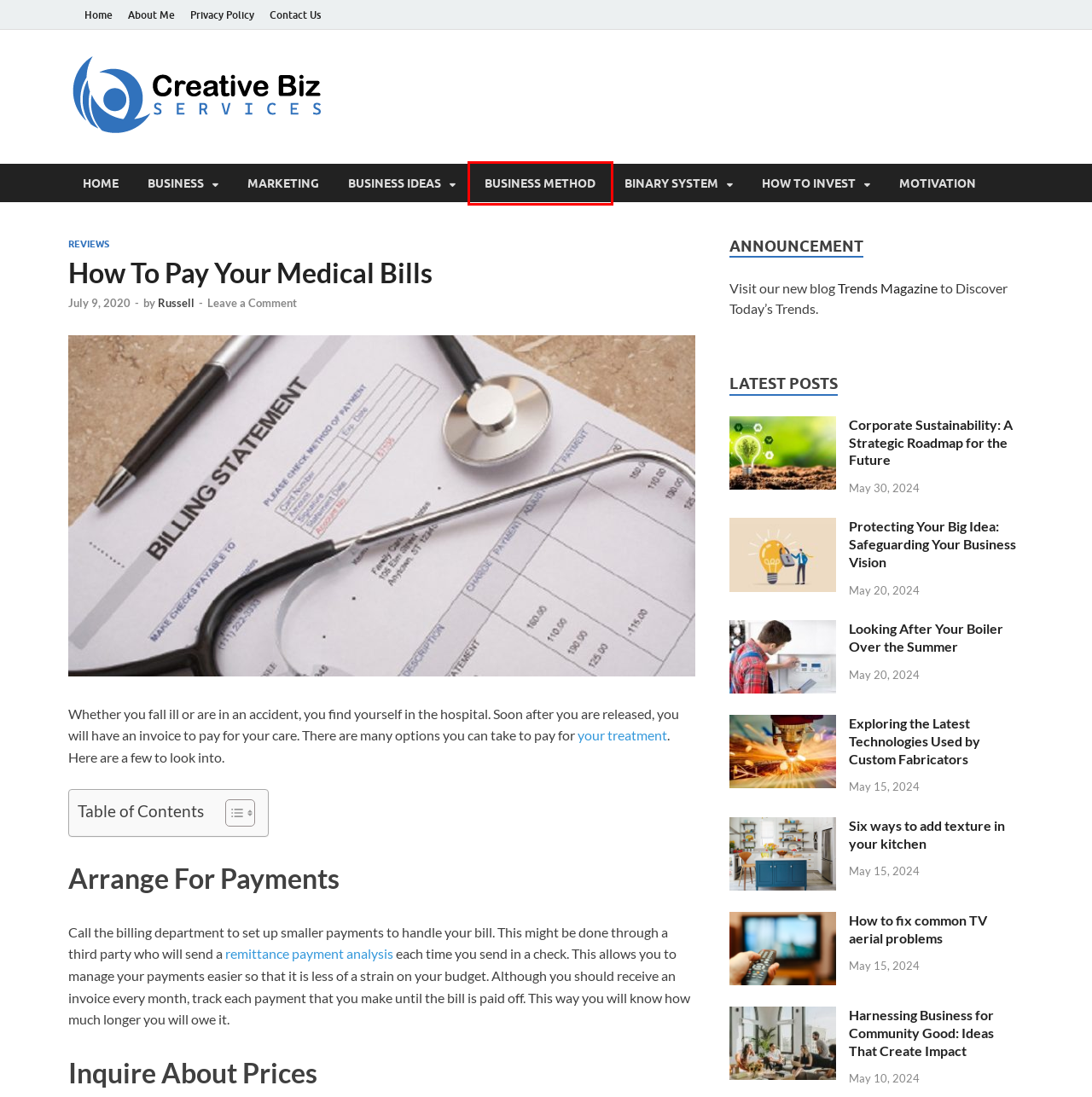Examine the screenshot of a webpage with a red rectangle bounding box. Select the most accurate webpage description that matches the new webpage after clicking the element within the bounding box. Here are the candidates:
A. Home - Creative Biz
B. Harnessing Business for Community Good: Ideas That Create Impact - Creative Biz
C. Exploring the Latest Technologies Used by Custom Fabricators - Creative Biz
D. Russell, Author at Creative Biz
E. About Me - Creative Biz
F. 6 Ways to Pay Medical Bills With No Health Insurance
G. Business Method Archives - Creative Biz
H. Business Ideas Archives - Creative Biz

G